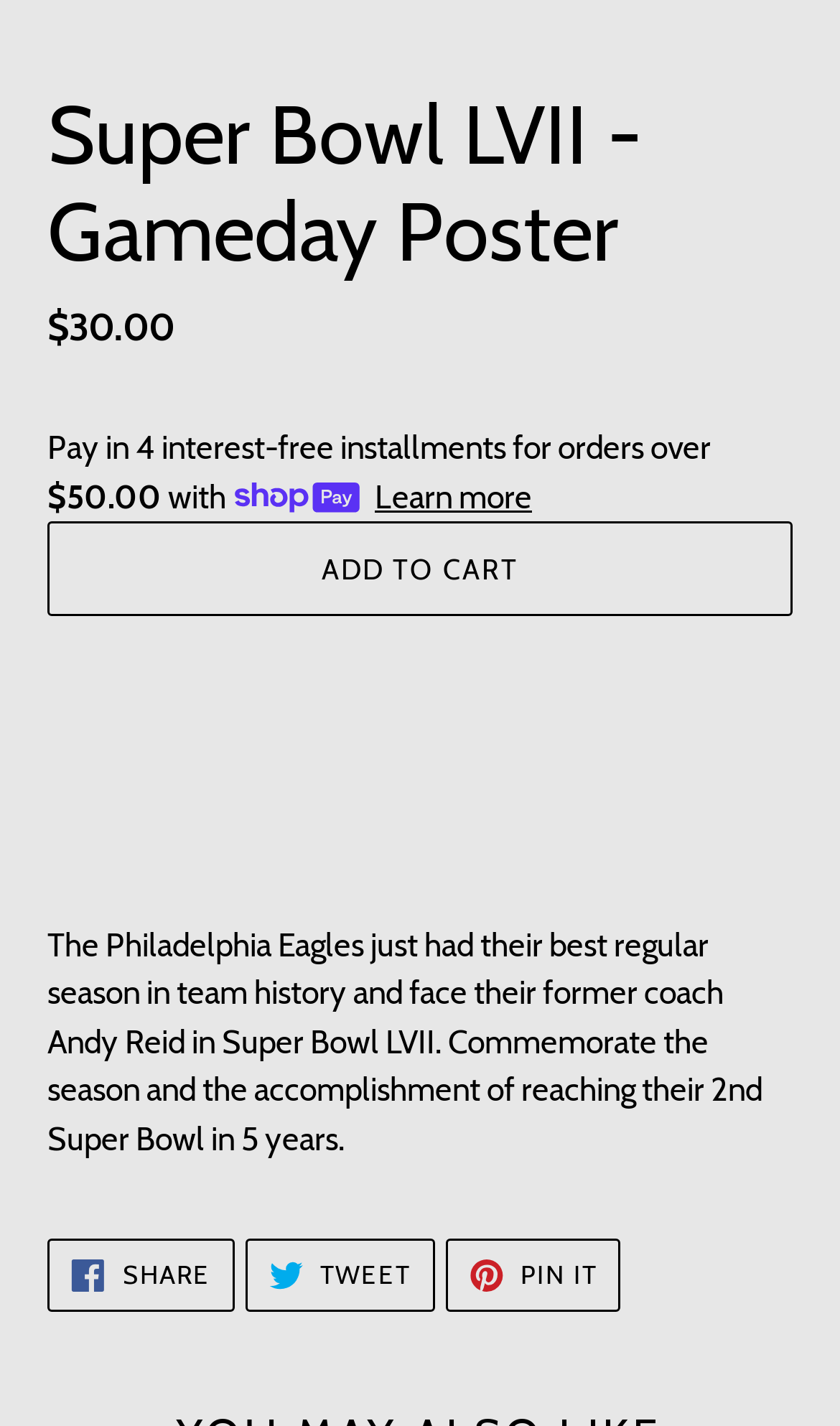What is the minimum order amount for interest-free installments?
Observe the image and answer the question with a one-word or short phrase response.

$50.00